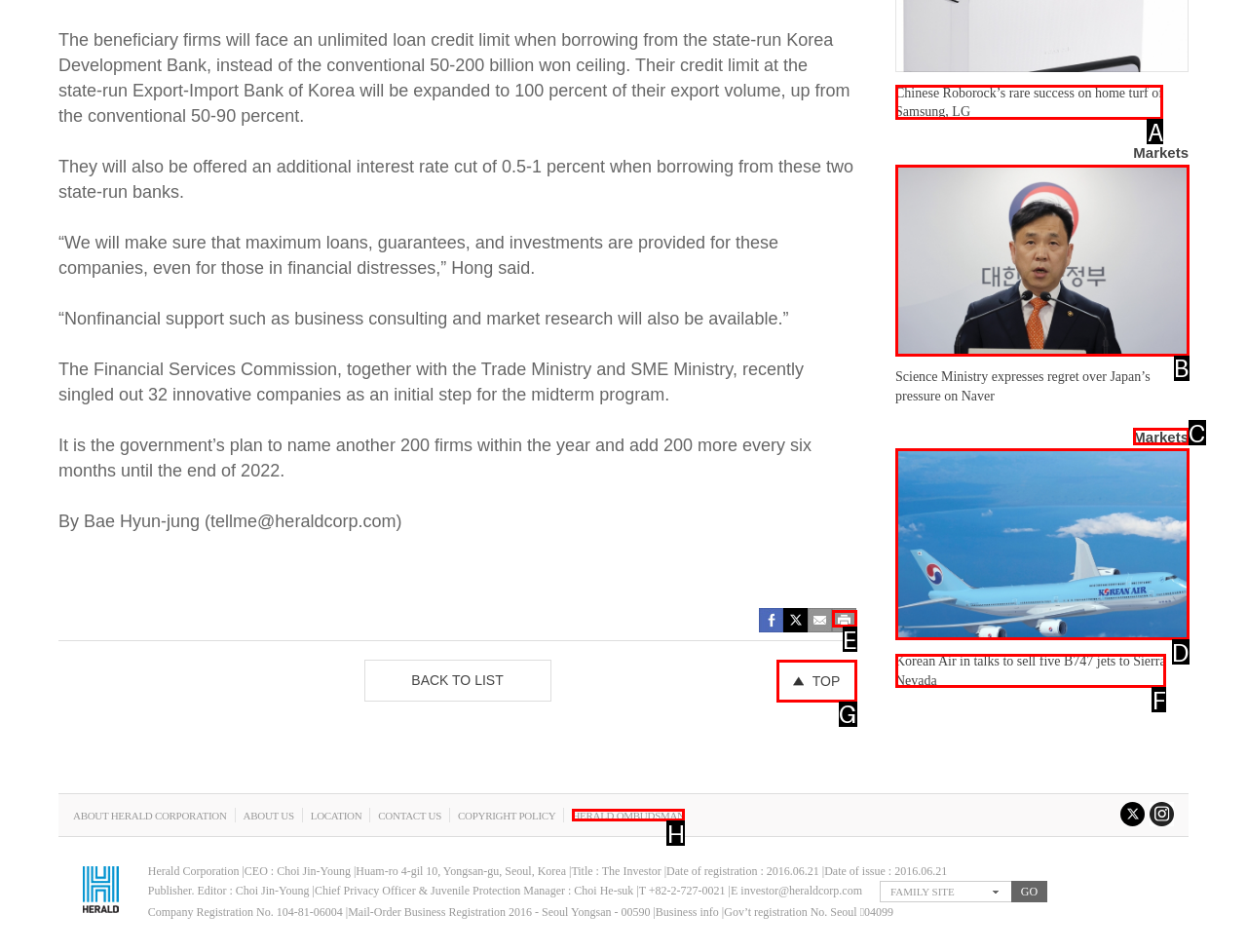Match the description: HERALD OMBUDSMAN to one of the options shown. Reply with the letter of the best match.

H